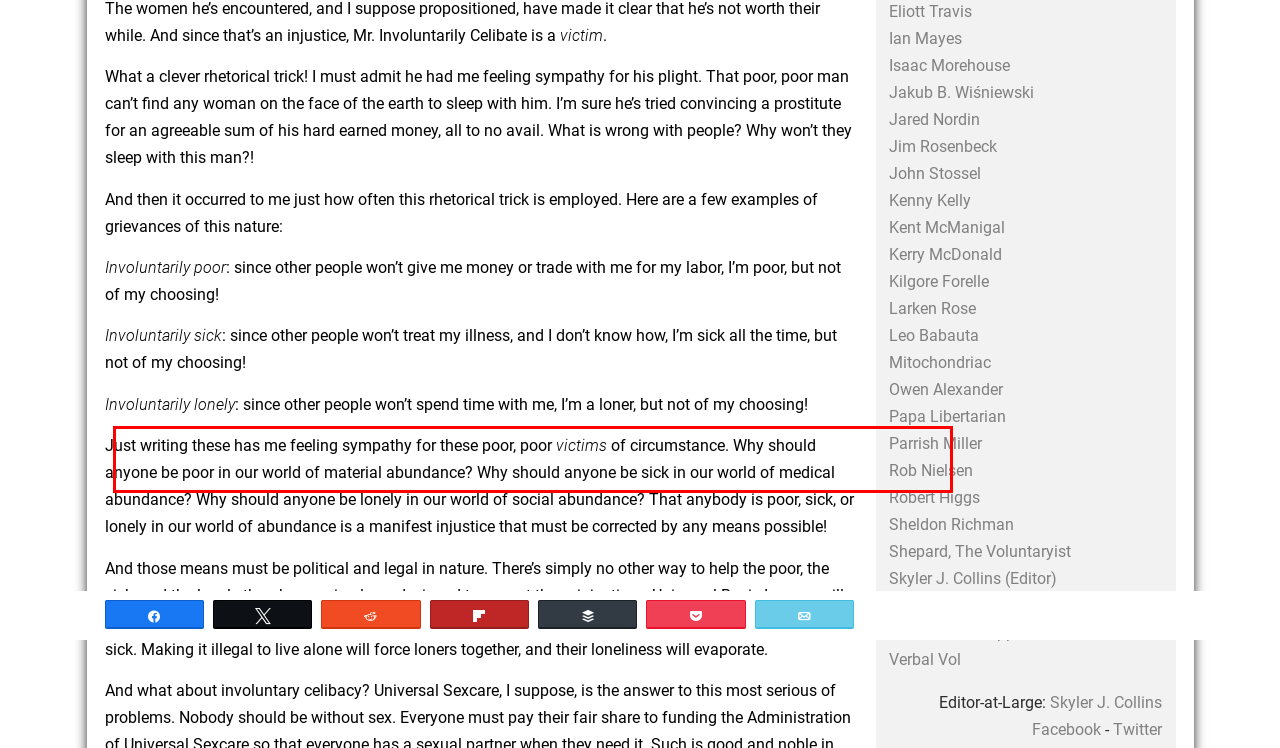Identify the red bounding box in the webpage screenshot and perform OCR to generate the text content enclosed.

Involuntarily sick: since other people won’t treat my illness, and I don’t know how, I’m sick all the time, but not of my choosing!